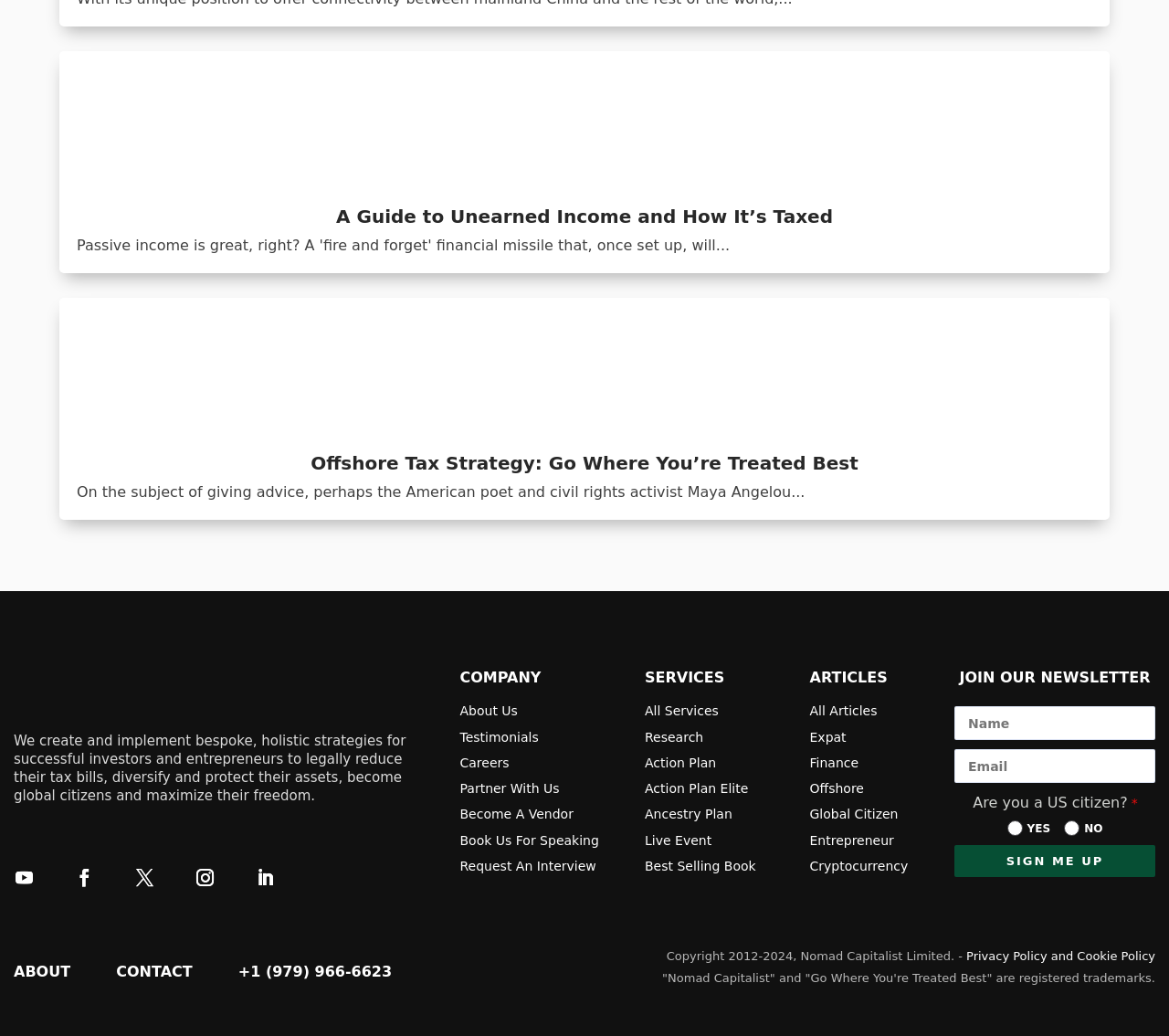By analyzing the image, answer the following question with a detailed response: What is the phone number on the webpage?

I found the phone number by looking at the links on the top of the webpage, and the link '+1 (979) 966-6623' contains the phone number.